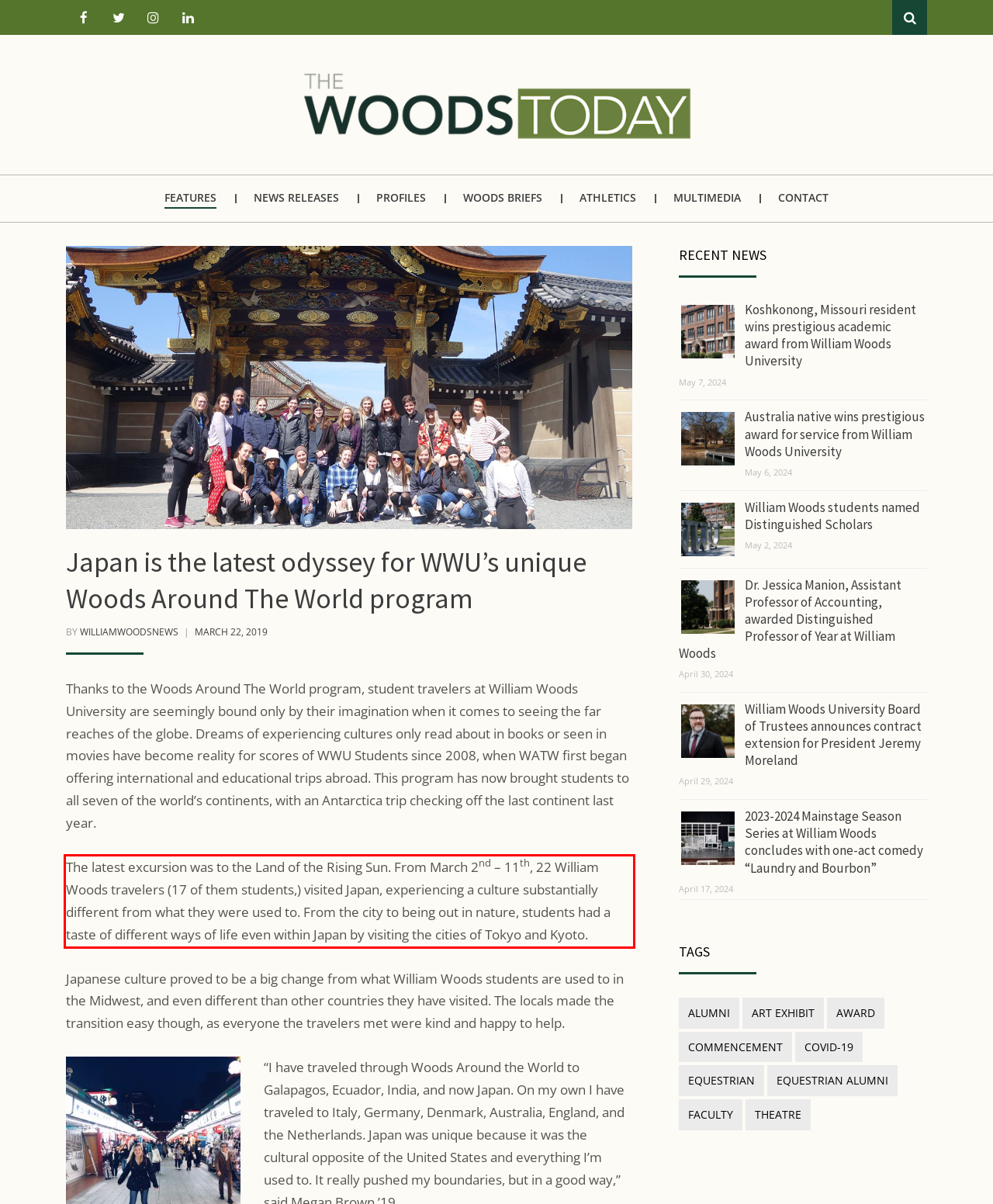Please look at the screenshot provided and find the red bounding box. Extract the text content contained within this bounding box.

The latest excursion was to the Land of the Rising Sun. From March 2nd – 11th, 22 William Woods travelers (17 of them students,) visited Japan, experiencing a culture substantially different from what they were used to. From the city to being out in nature, students had a taste of different ways of life even within Japan by visiting the cities of Tokyo and Kyoto.